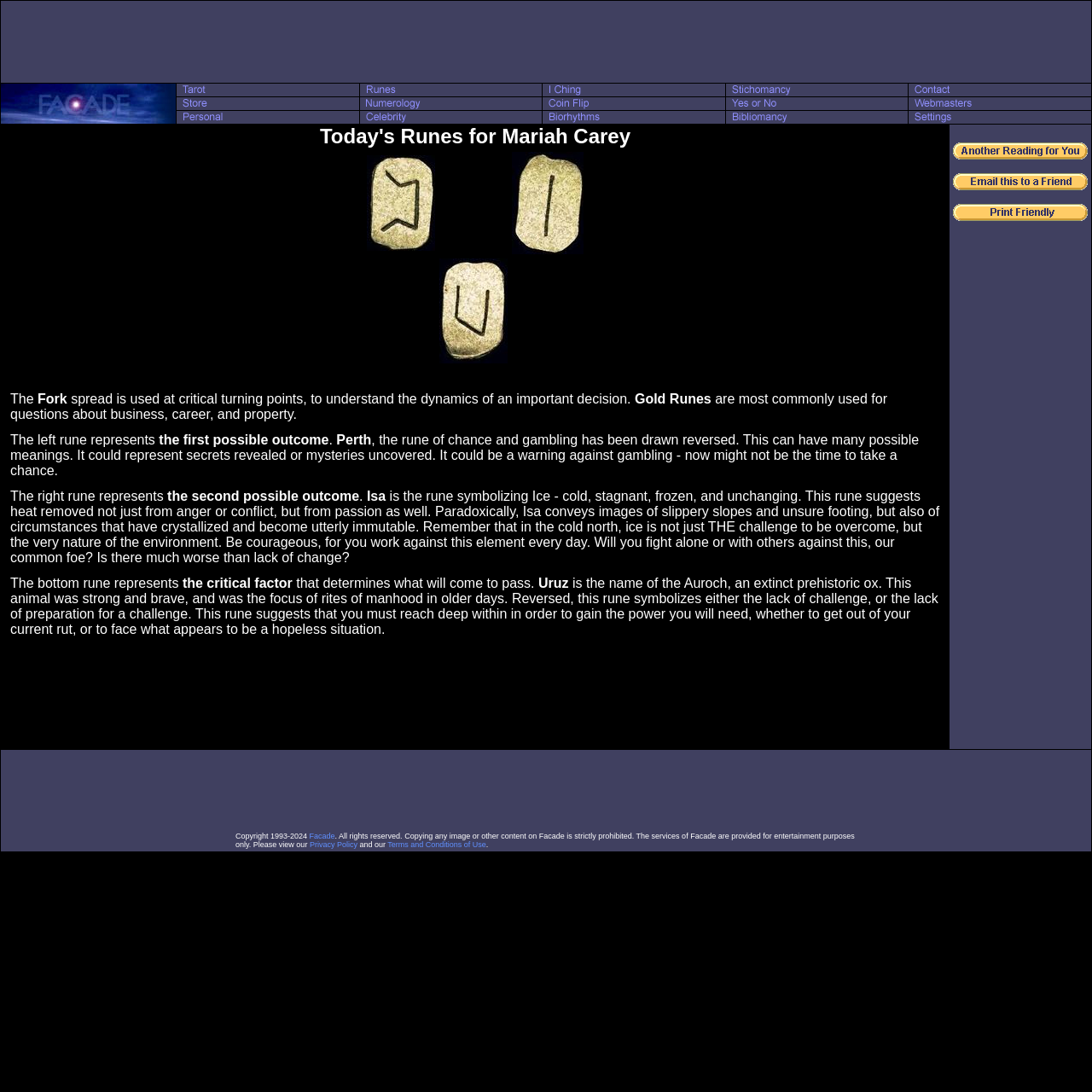Determine the bounding box coordinates for the UI element described. Format the coordinates as (top-left x, top-left y, bottom-right x, bottom-right y) and ensure all values are between 0 and 1. Element description: Terms and Conditions of Use

[0.355, 0.77, 0.445, 0.777]